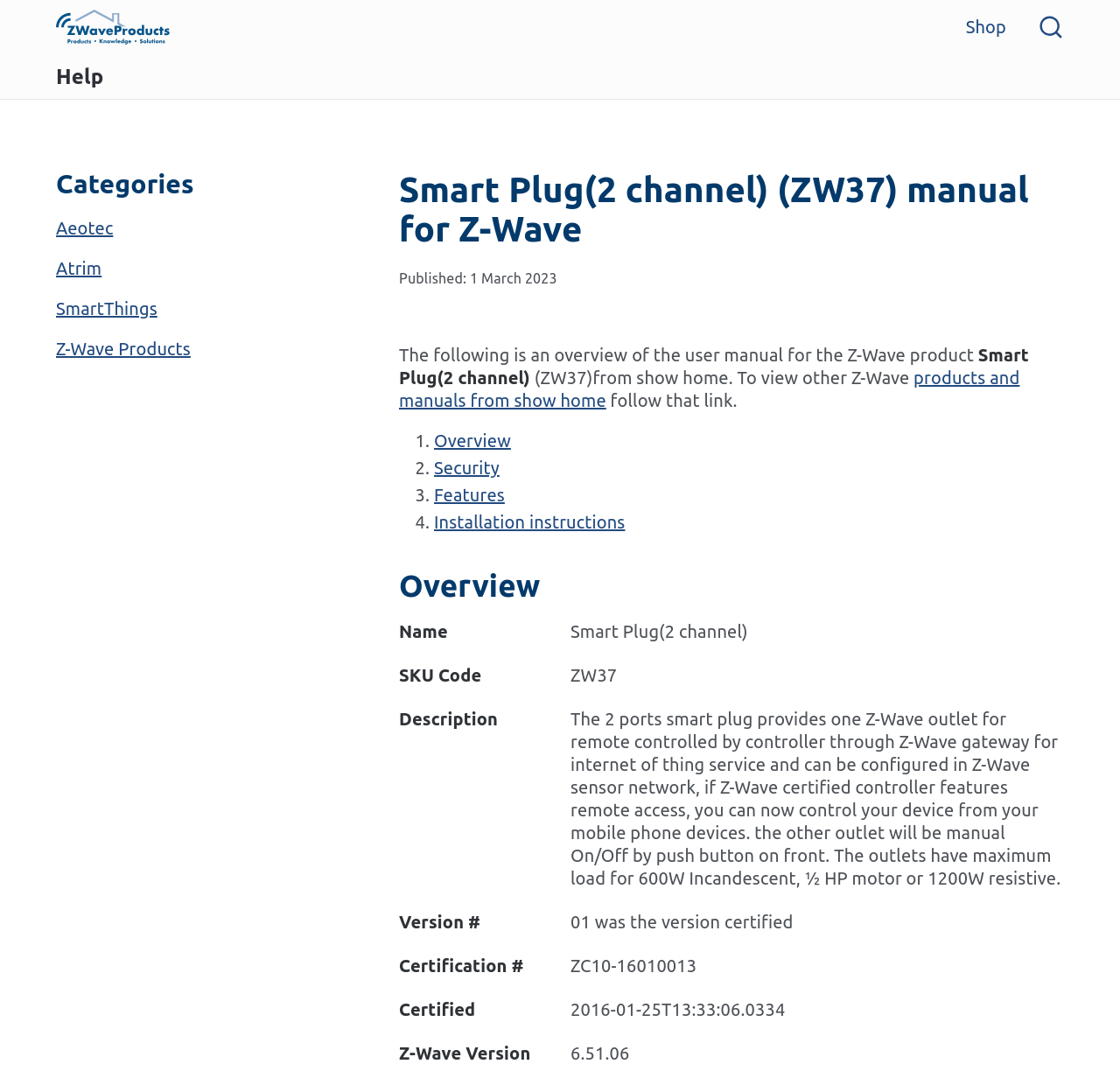How many links are there in the main navigation?
Respond to the question with a well-detailed and thorough answer.

I found the answer by counting the links in the main navigation section, which are 'ZWaveProducts logo', 'Shop', and 'Search'.